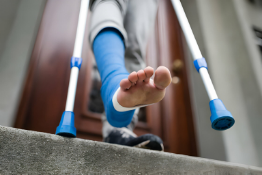What type of environment is depicted in the background?
Using the information from the image, provide a comprehensive answer to the question.

The background features a lightly textured wall and a wooden door, which suggests a home environment, implying that the individual is recovering from an injury in the comfort of their own home.